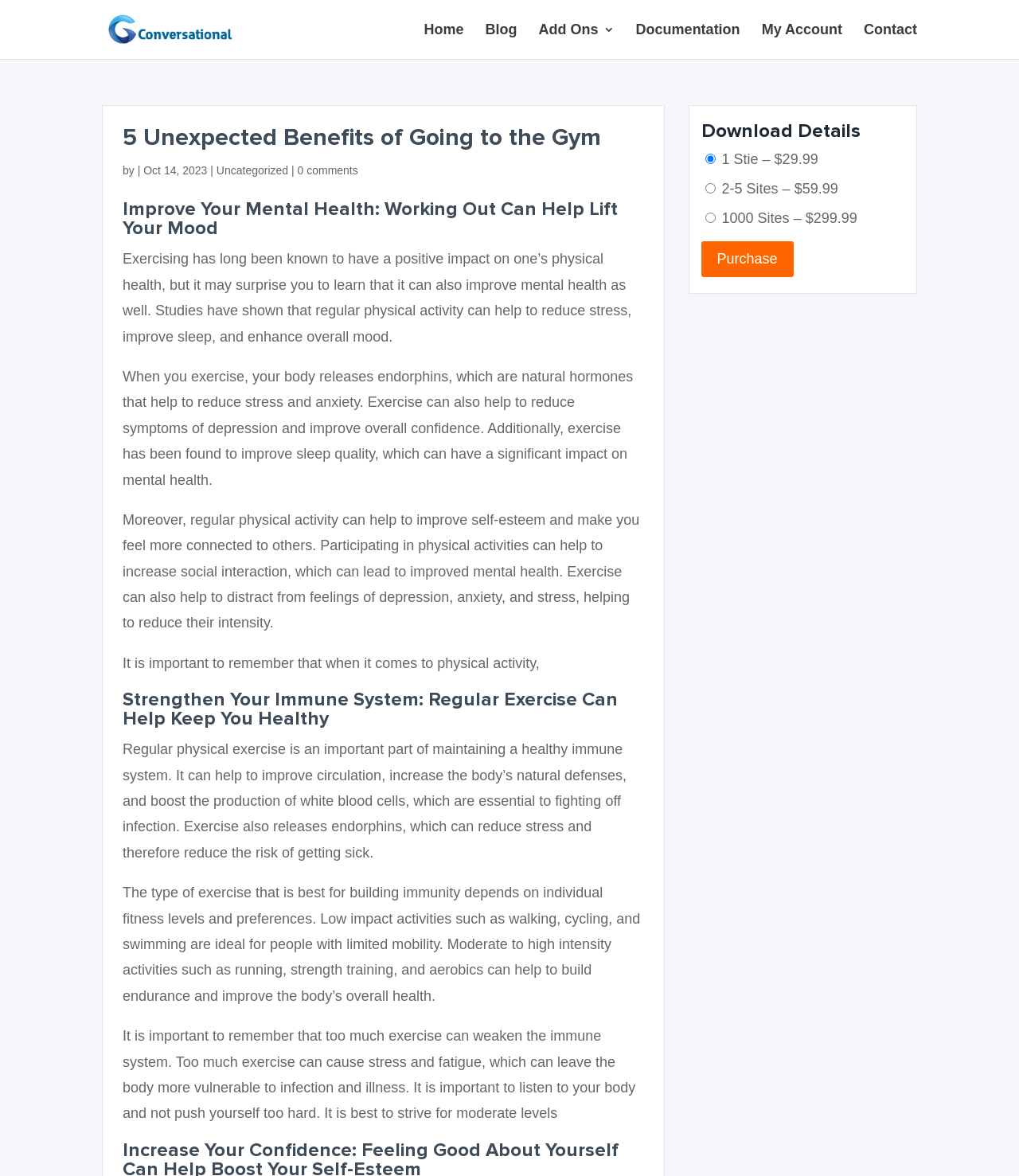Using the information in the image, give a detailed answer to the following question: What is the purpose of the radio buttons?

The radio buttons appear to be part of a purchase form, allowing users to select different options for purchasing a product or service, with varying prices and site licenses.